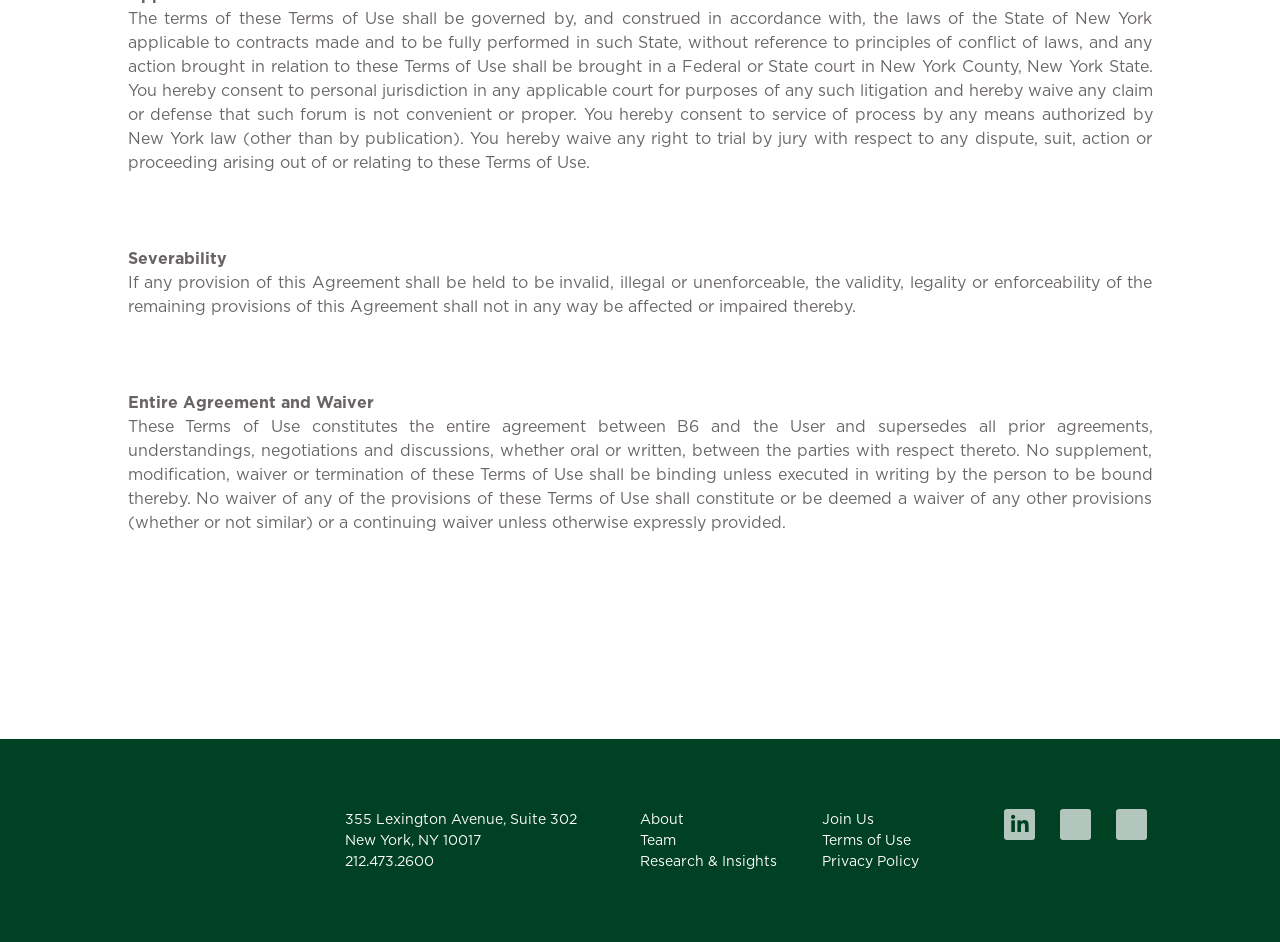Determine the bounding box coordinates for the area that should be clicked to carry out the following instruction: "View Terms of Use".

[0.642, 0.883, 0.712, 0.9]